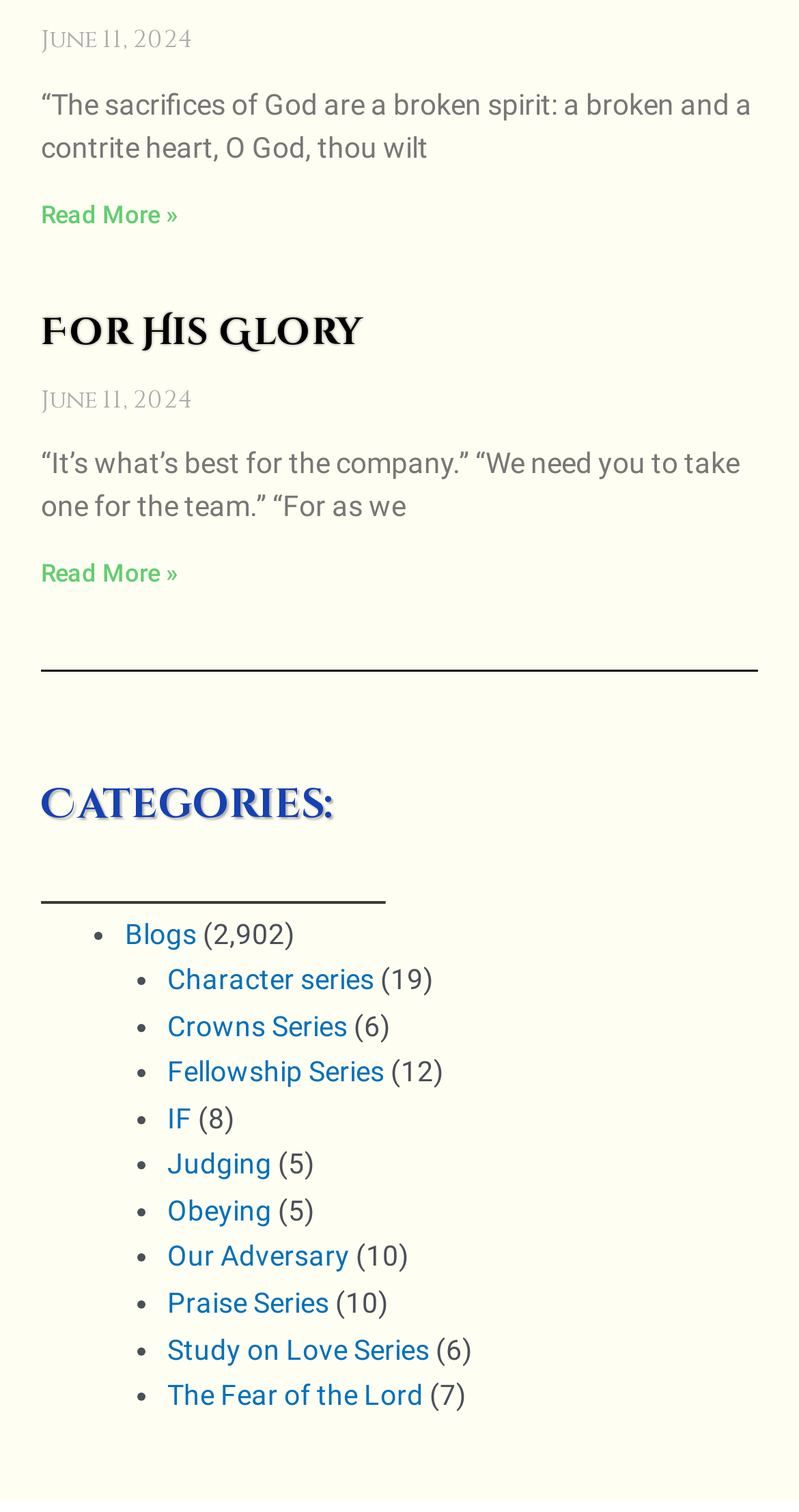Please find the bounding box coordinates for the clickable element needed to perform this instruction: "Check my cart".

None